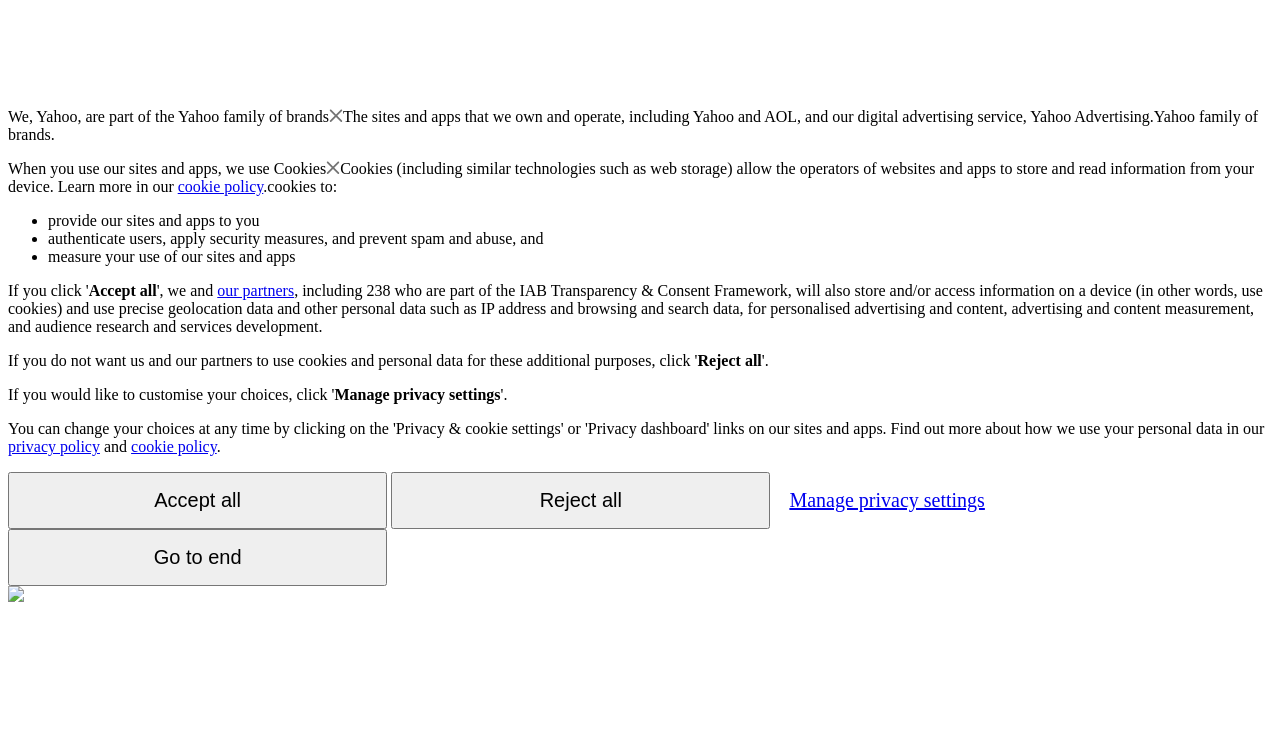Pinpoint the bounding box coordinates of the clickable element needed to complete the instruction: "Click the 'Manage privacy settings' button". The coordinates should be provided as four float numbers between 0 and 1: [left, top, right, bottom].

[0.261, 0.528, 0.391, 0.551]